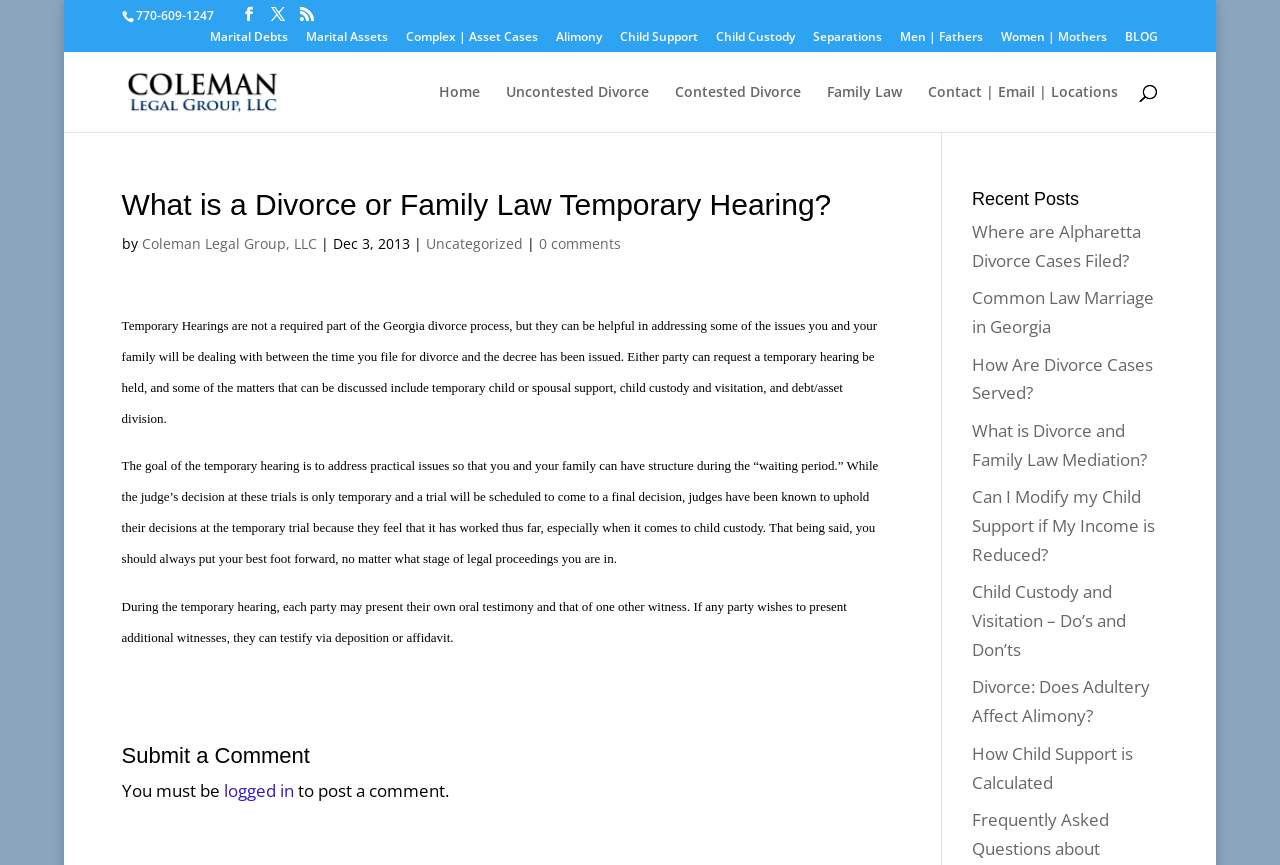Specify the bounding box coordinates (top-left x, top-left y, bottom-right x, bottom-right y) of the UI element in the screenshot that matches this description: How Are Divorce Cases Served?

[0.759, 0.408, 0.901, 0.468]